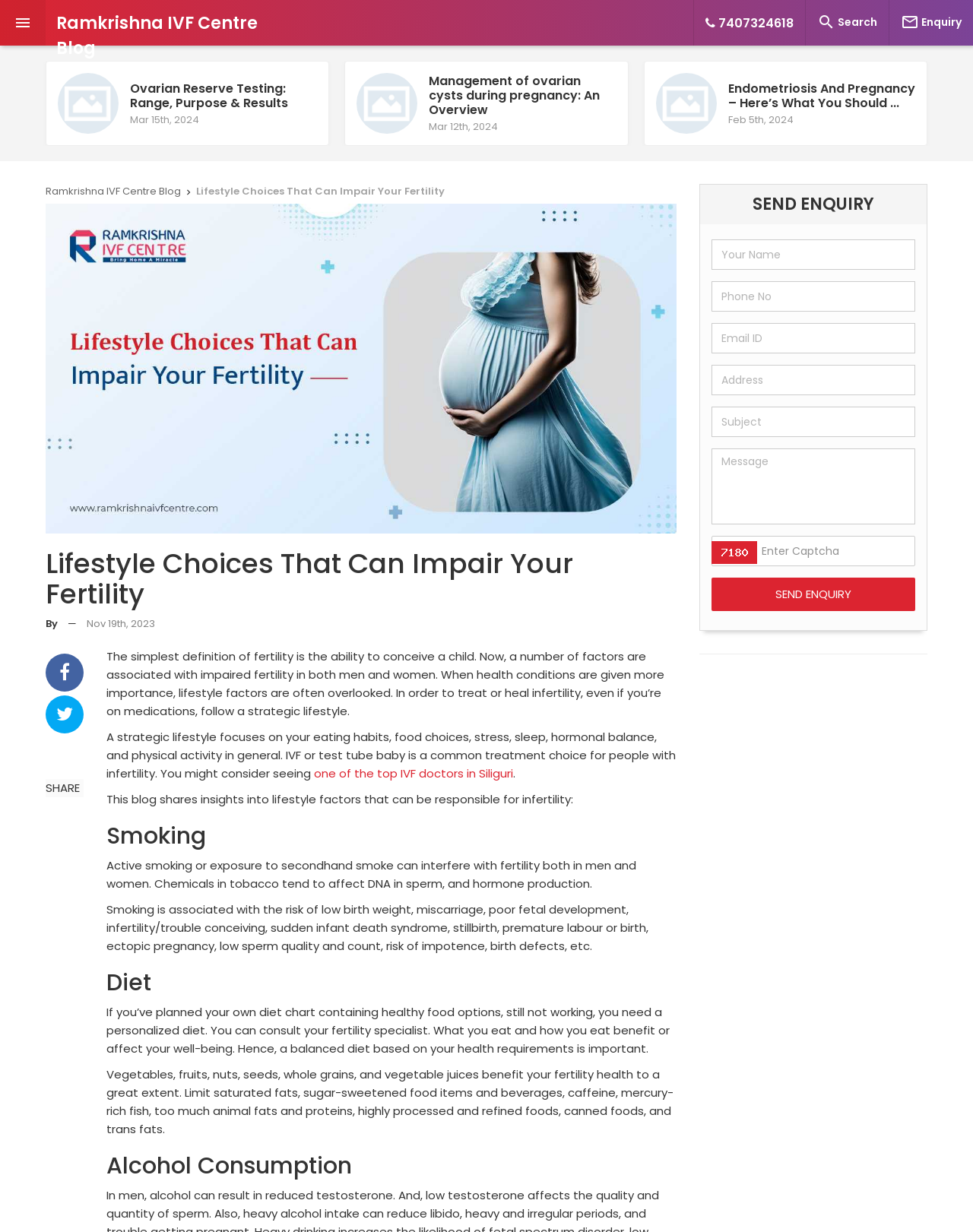Find the bounding box coordinates of the area that needs to be clicked in order to achieve the following instruction: "Enter your name in the 'Your Name' field". The coordinates should be specified as four float numbers between 0 and 1, i.e., [left, top, right, bottom].

[0.731, 0.194, 0.941, 0.219]